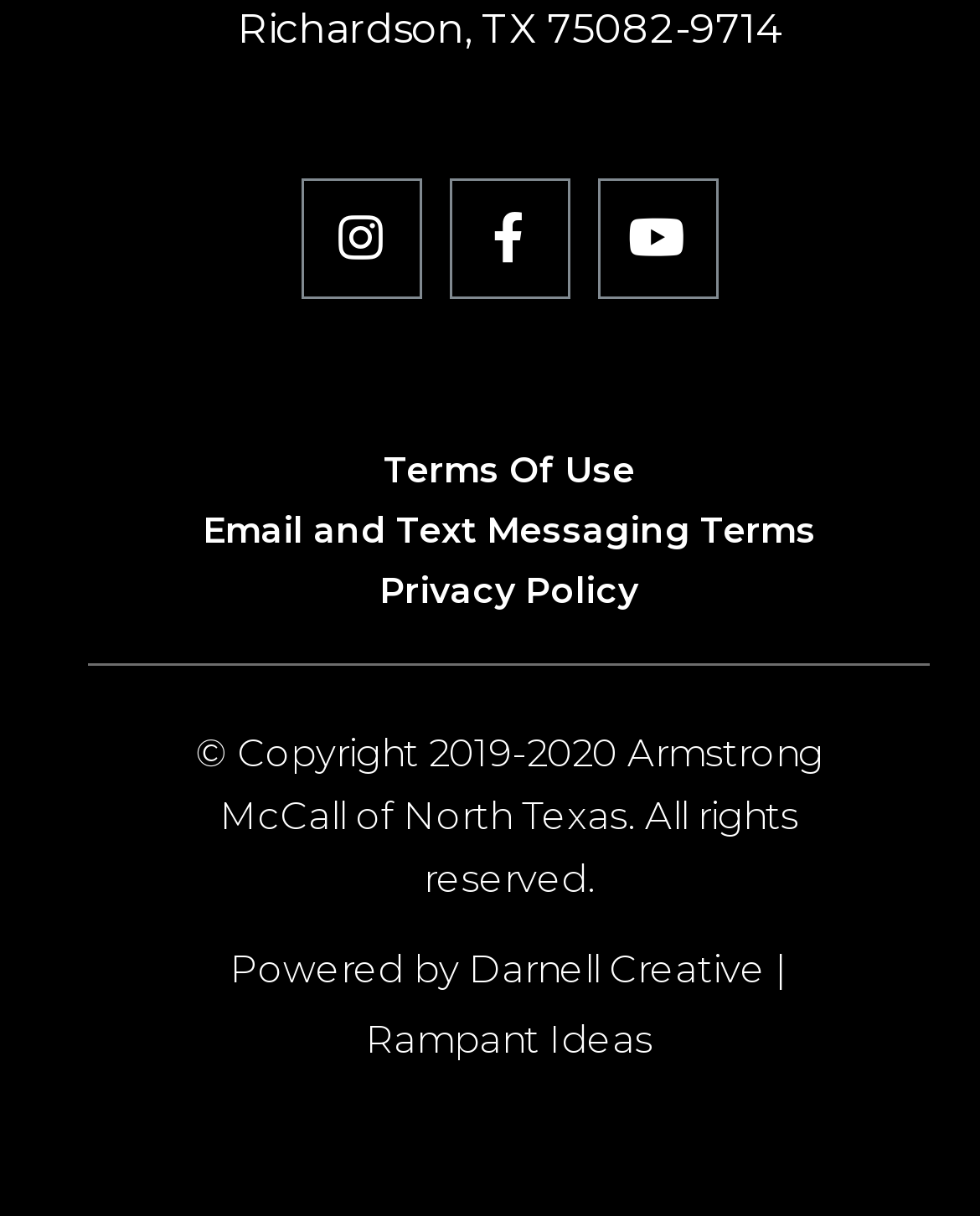Provide your answer to the question using just one word or phrase: How many social media links are present on the webpage?

3